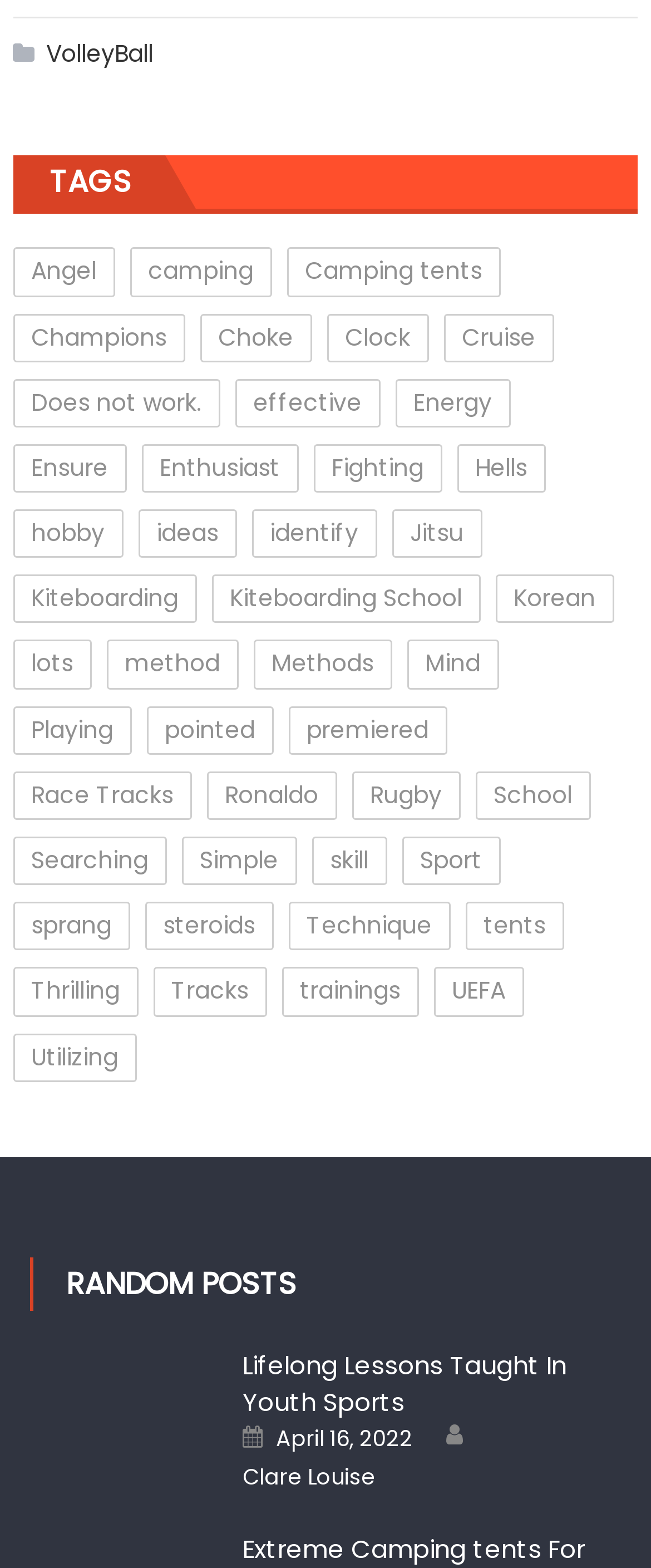Please identify the bounding box coordinates of the element that needs to be clicked to perform the following instruction: "View the 'Lifelong Lessons Taught In Youth Sports' post".

[0.046, 0.857, 0.336, 0.944]